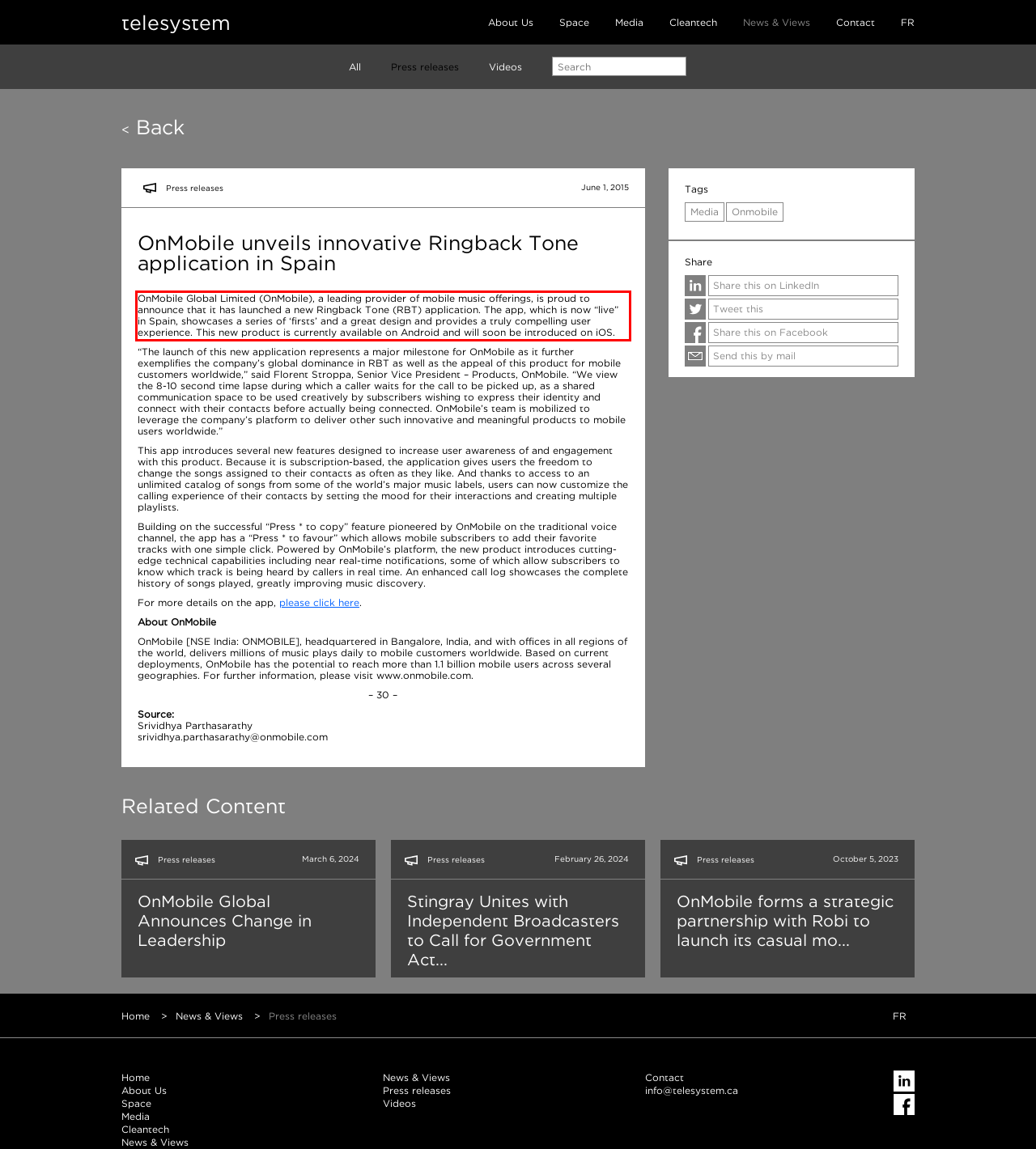You have a webpage screenshot with a red rectangle surrounding a UI element. Extract the text content from within this red bounding box.

OnMobile Global Limited (OnMobile), a leading provider of mobile music offerings, is proud to announce that it has launched a new Ringback Tone (RBT) application. The app, which is now “live” in Spain, showcases a series of ‘firsts’ and a great design and provides a truly compelling user experience. This new product is currently available on Android and will soon be introduced on iOS.